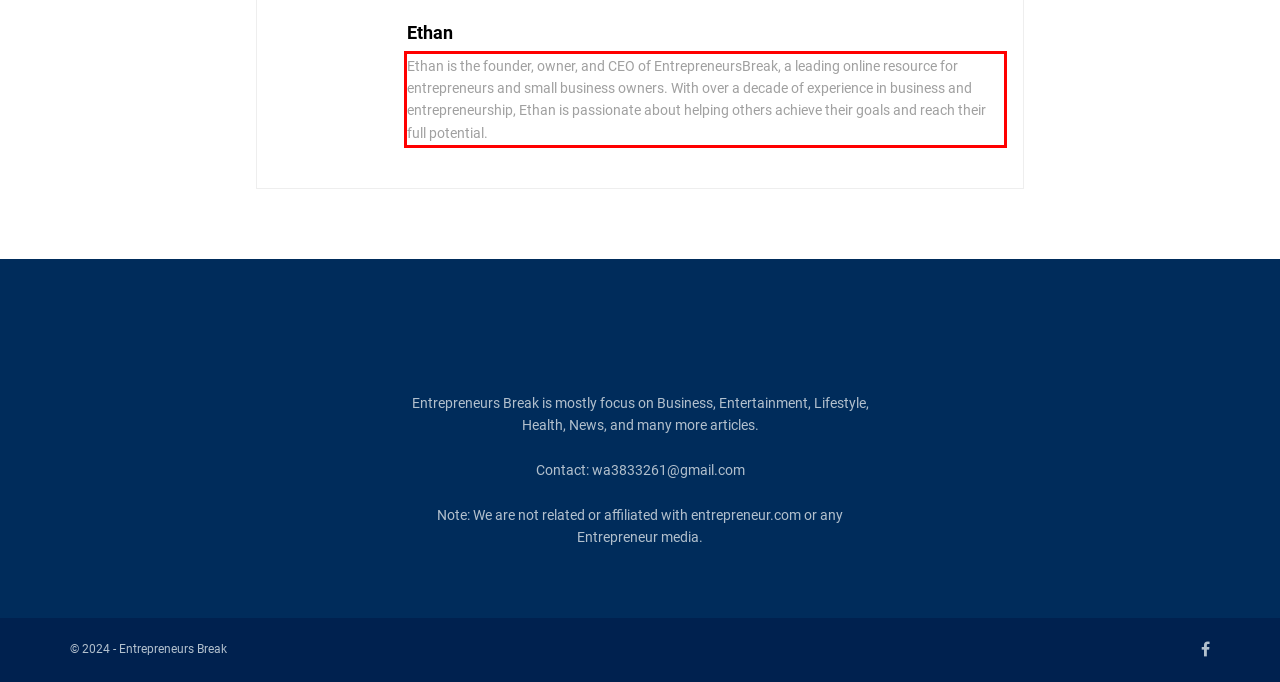Using the provided webpage screenshot, recognize the text content in the area marked by the red bounding box.

Ethan is the founder, owner, and CEO of EntrepreneursBreak, a leading online resource for entrepreneurs and small business owners. With over a decade of experience in business and entrepreneurship, Ethan is passionate about helping others achieve their goals and reach their full potential.